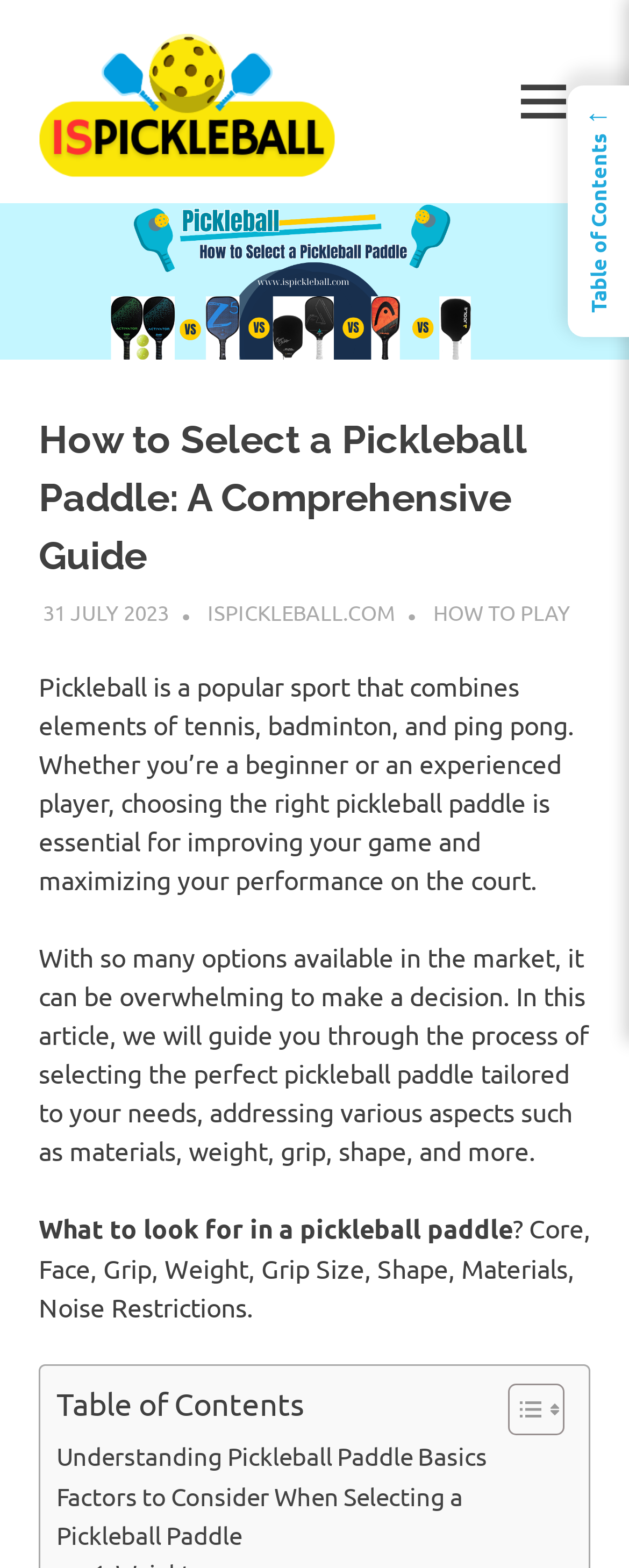Give the bounding box coordinates for the element described by: "Understanding Pickleball Paddle Basics".

[0.09, 0.917, 0.774, 0.942]